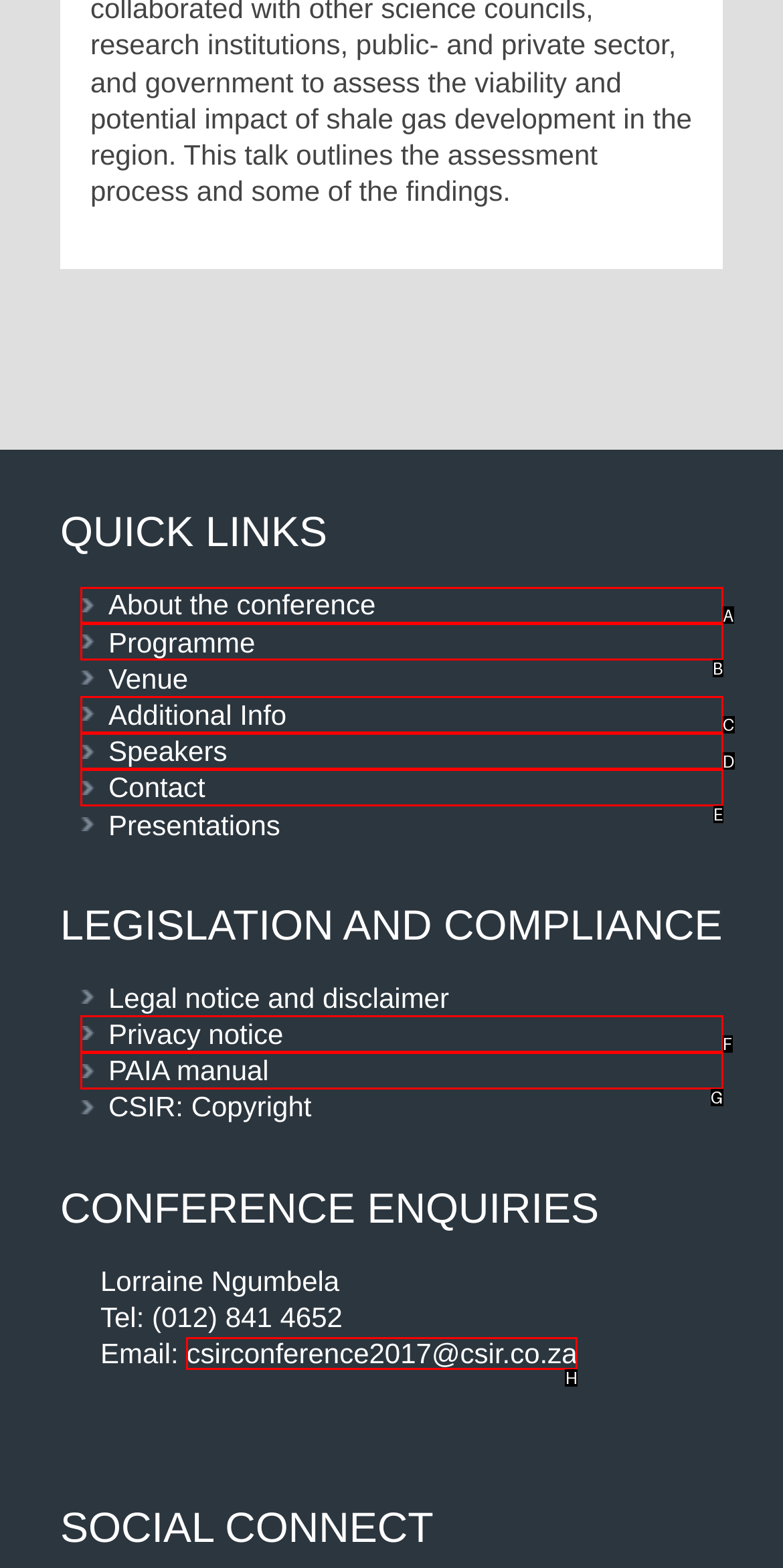Identify the letter of the UI element that fits the description: About the conference
Respond with the letter of the option directly.

A